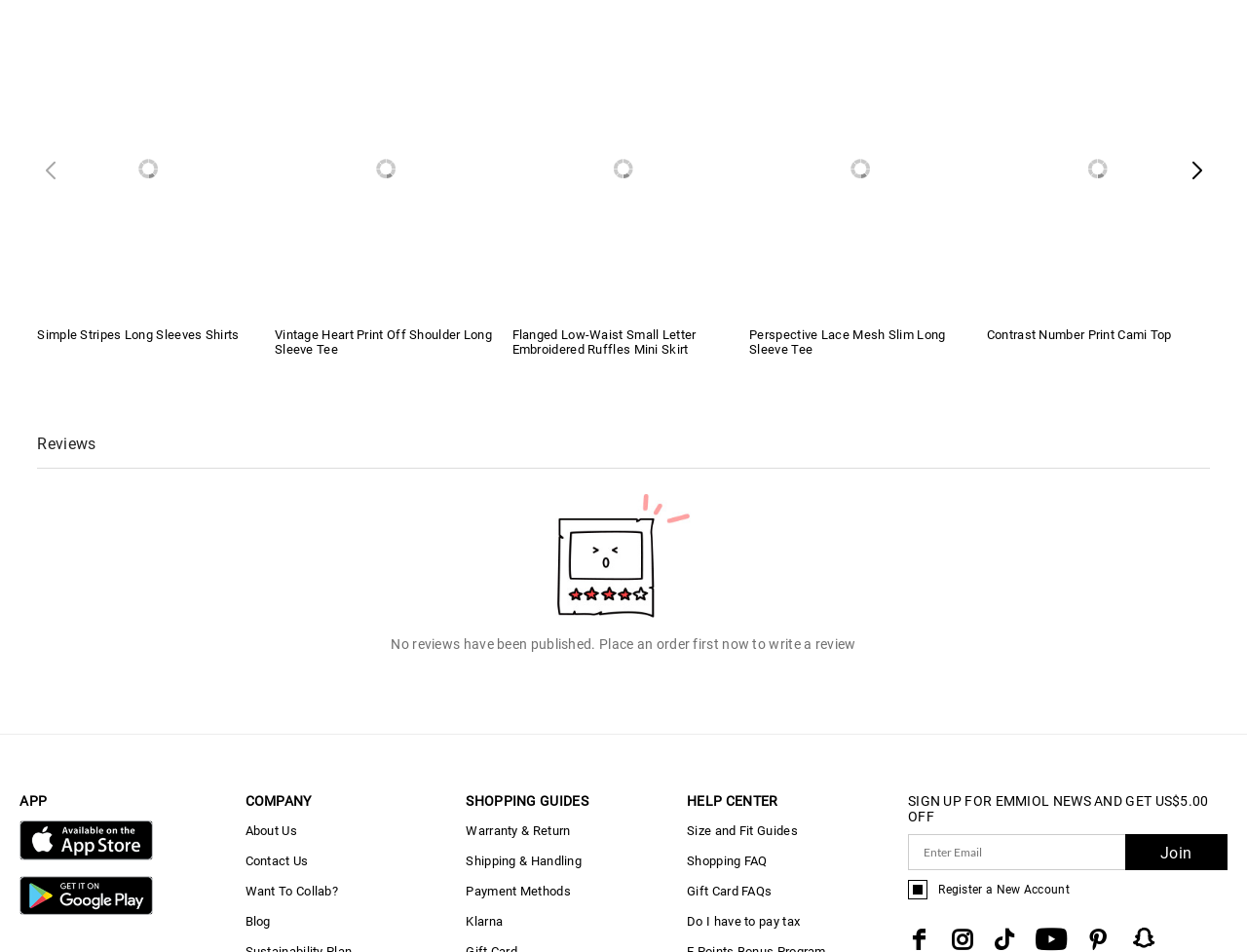Based on the element description "Klarna", predict the bounding box coordinates of the UI element.

[0.374, 0.55, 0.403, 0.565]